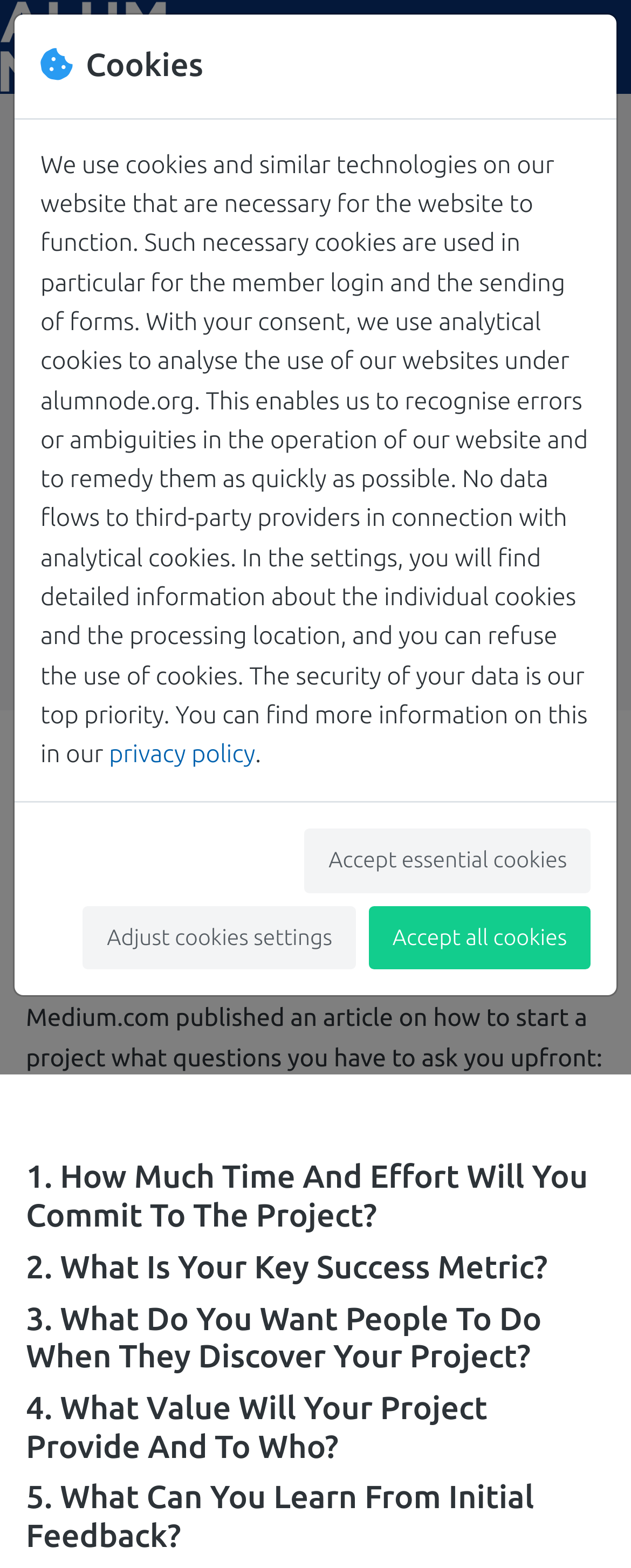Please locate the UI element described by "Back" and provide its bounding box coordinates.

[0.307, 0.204, 0.447, 0.236]